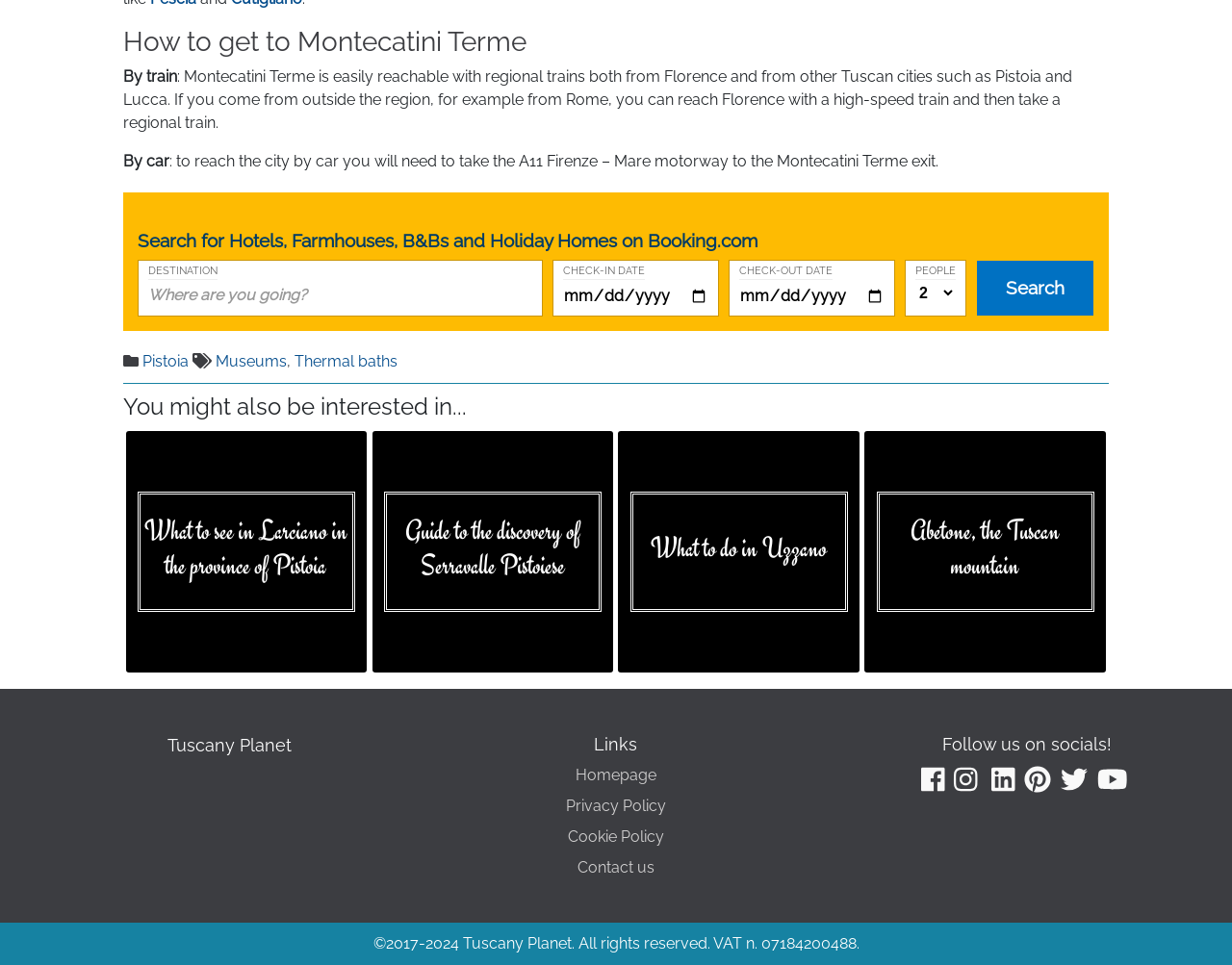Please specify the bounding box coordinates of the clickable region to carry out the following instruction: "Select check-in date". The coordinates should be four float numbers between 0 and 1, in the format [left, top, right, bottom].

[0.457, 0.292, 0.575, 0.322]